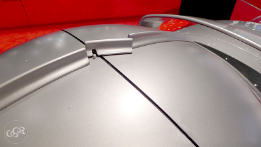What is the purpose of the fairing over the wheels?
Please answer the question as detailed as possible based on the image.

According to the caption, the fairing over the wheels contributes to the car's impressive aerodynamics, indicating that its purpose is to improve airflow and reduce drag.